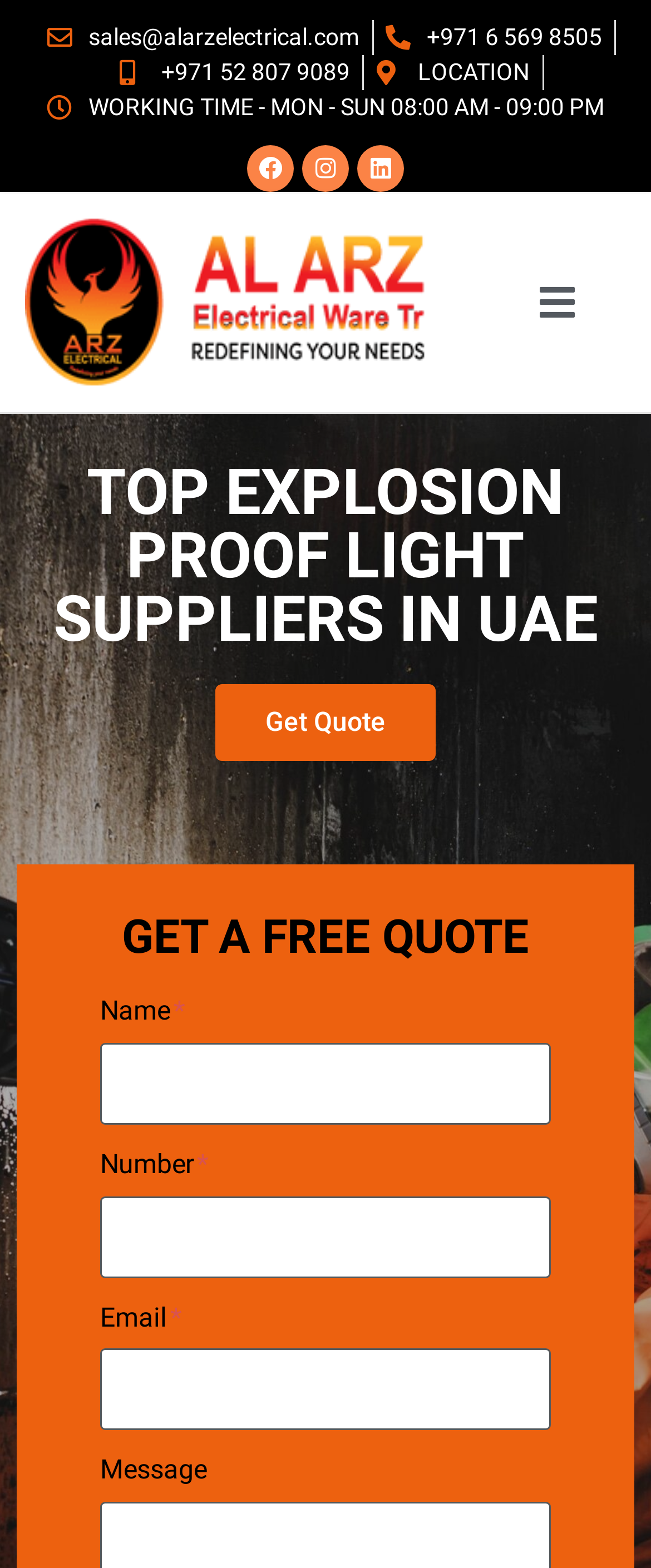Please identify the bounding box coordinates of the element's region that should be clicked to execute the following instruction: "Open the Facebook page". The bounding box coordinates must be four float numbers between 0 and 1, i.e., [left, top, right, bottom].

[0.379, 0.093, 0.451, 0.122]